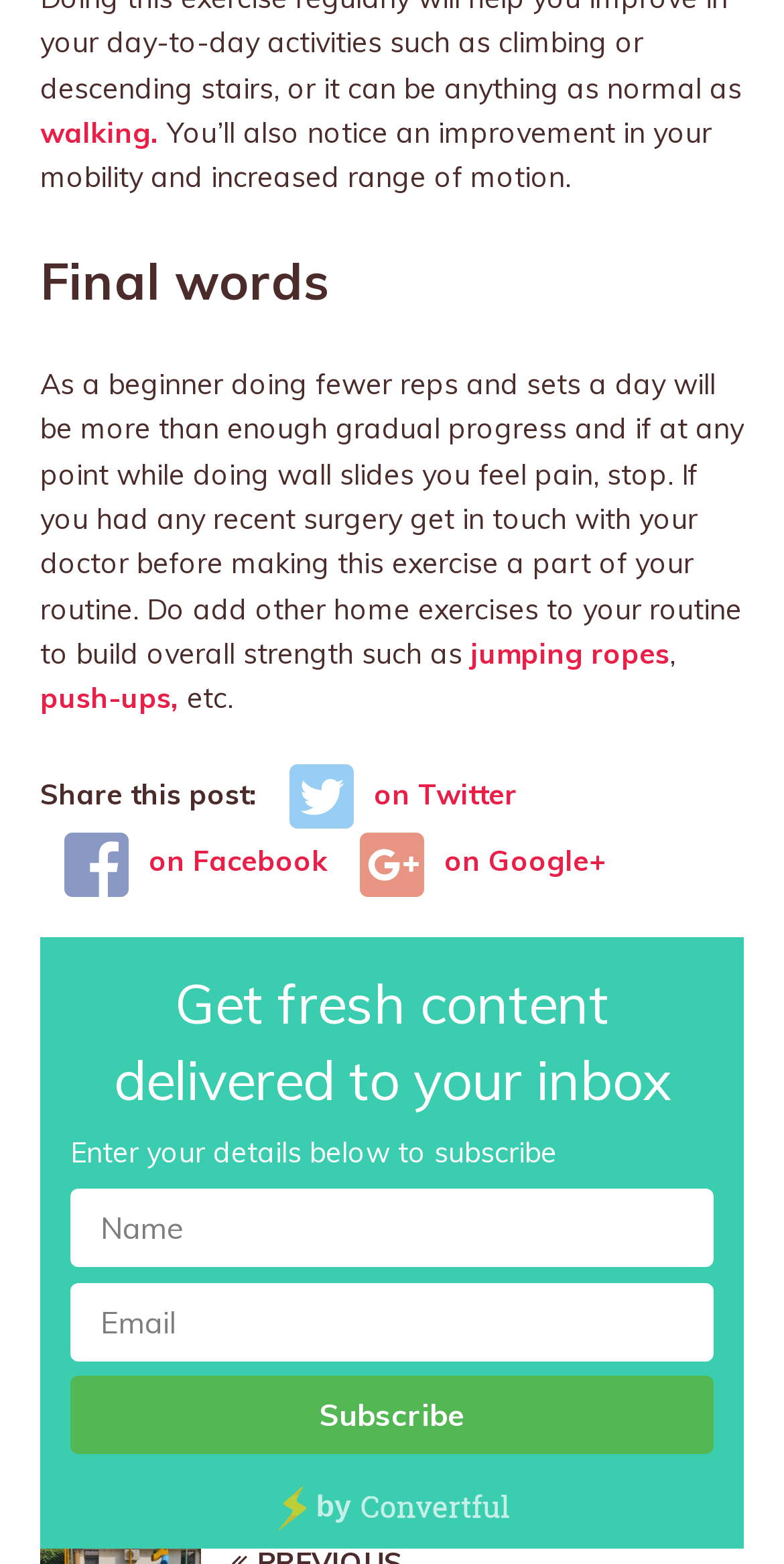Identify the bounding box coordinates of the clickable section necessary to follow the following instruction: "Click on the link to learn about walking". The coordinates should be presented as four float numbers from 0 to 1, i.e., [left, top, right, bottom].

[0.051, 0.073, 0.203, 0.096]